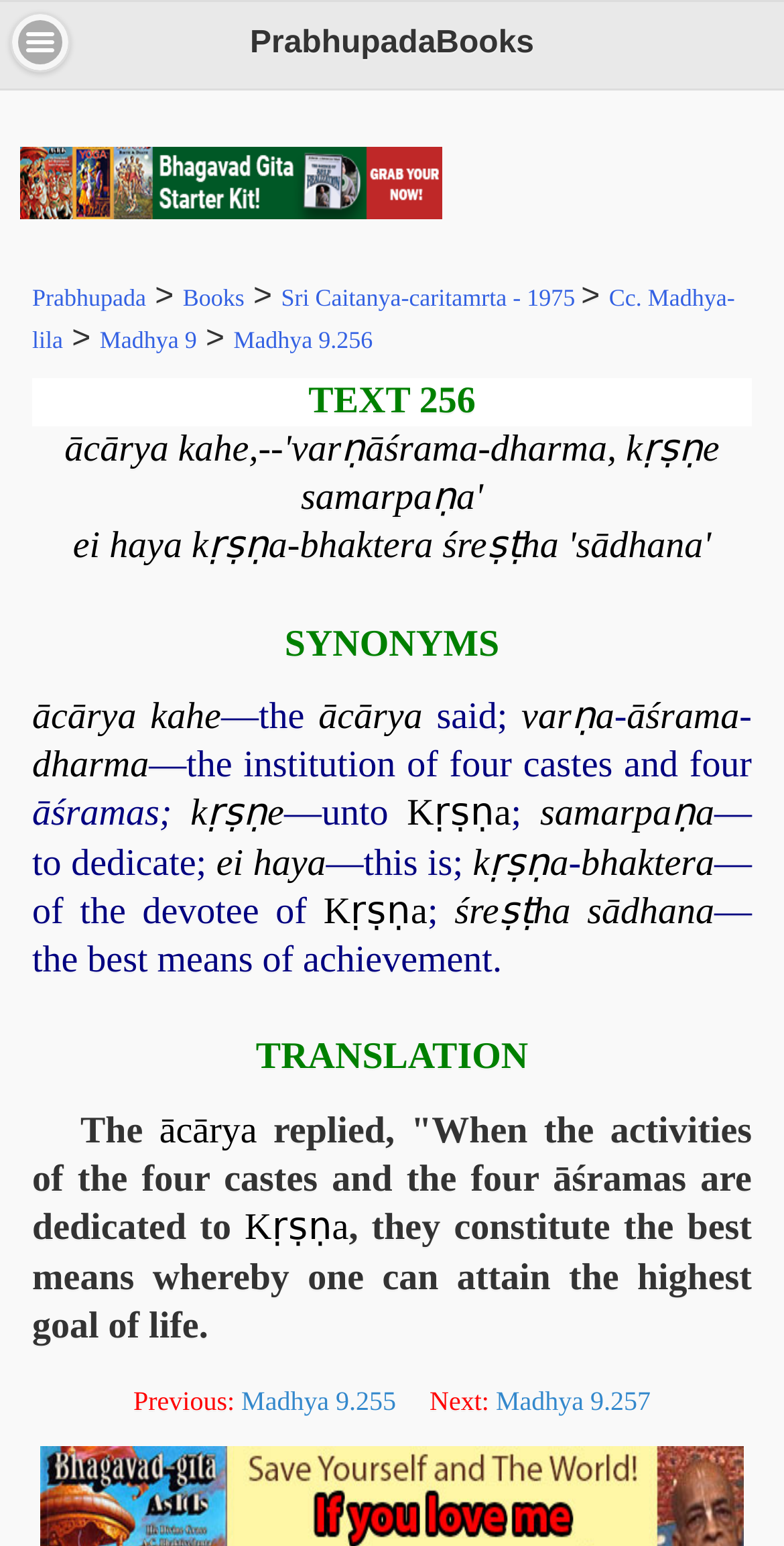Please determine the bounding box coordinates for the element with the description: "varṇa".

[0.665, 0.45, 0.783, 0.477]